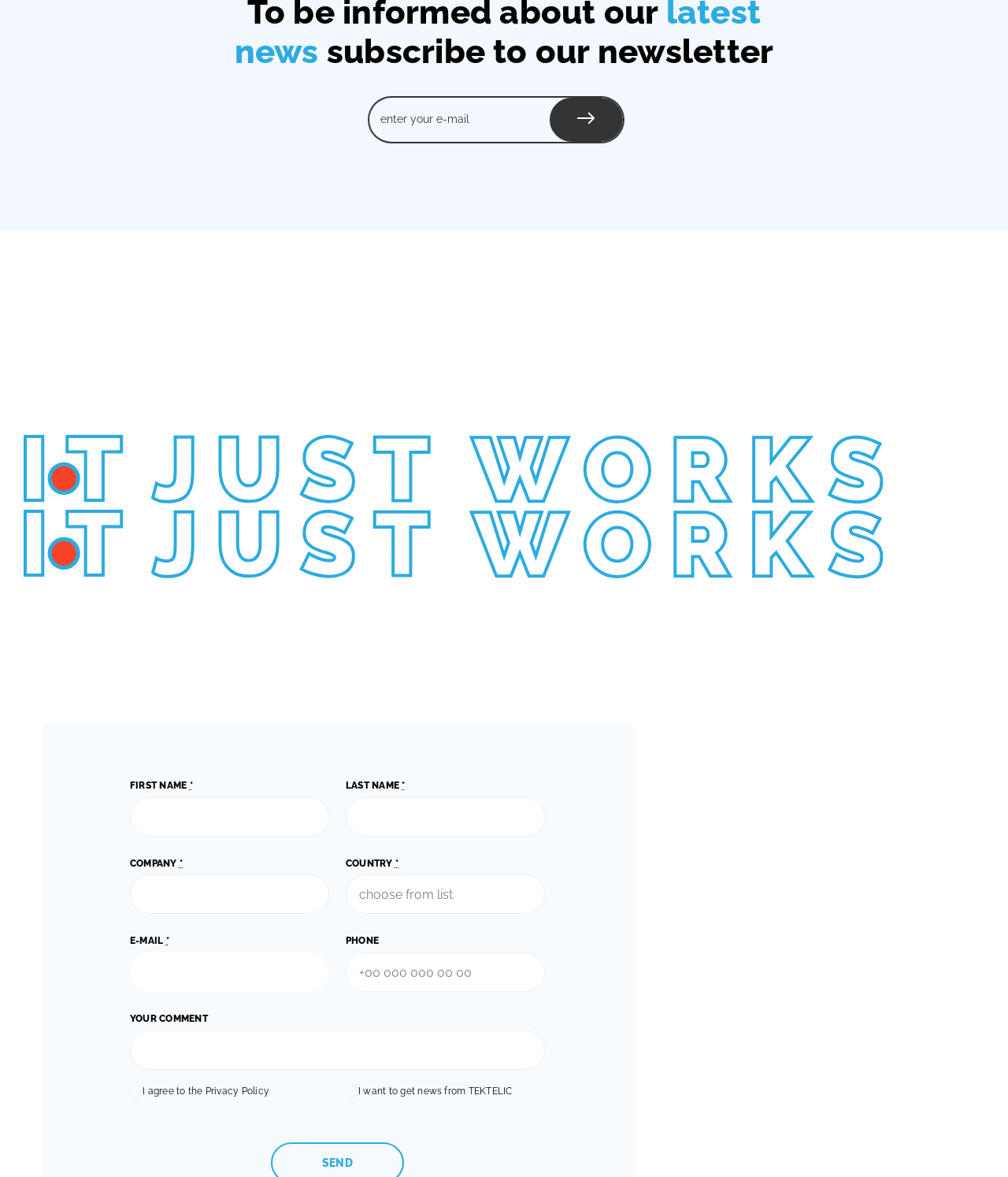Locate the bounding box of the UI element based on this description: "parent_node: YOUR COMMENT name="comment"". Provide four float numbers between 0 and 1 as [left, top, right, bottom].

[0.129, 0.875, 0.54, 0.909]